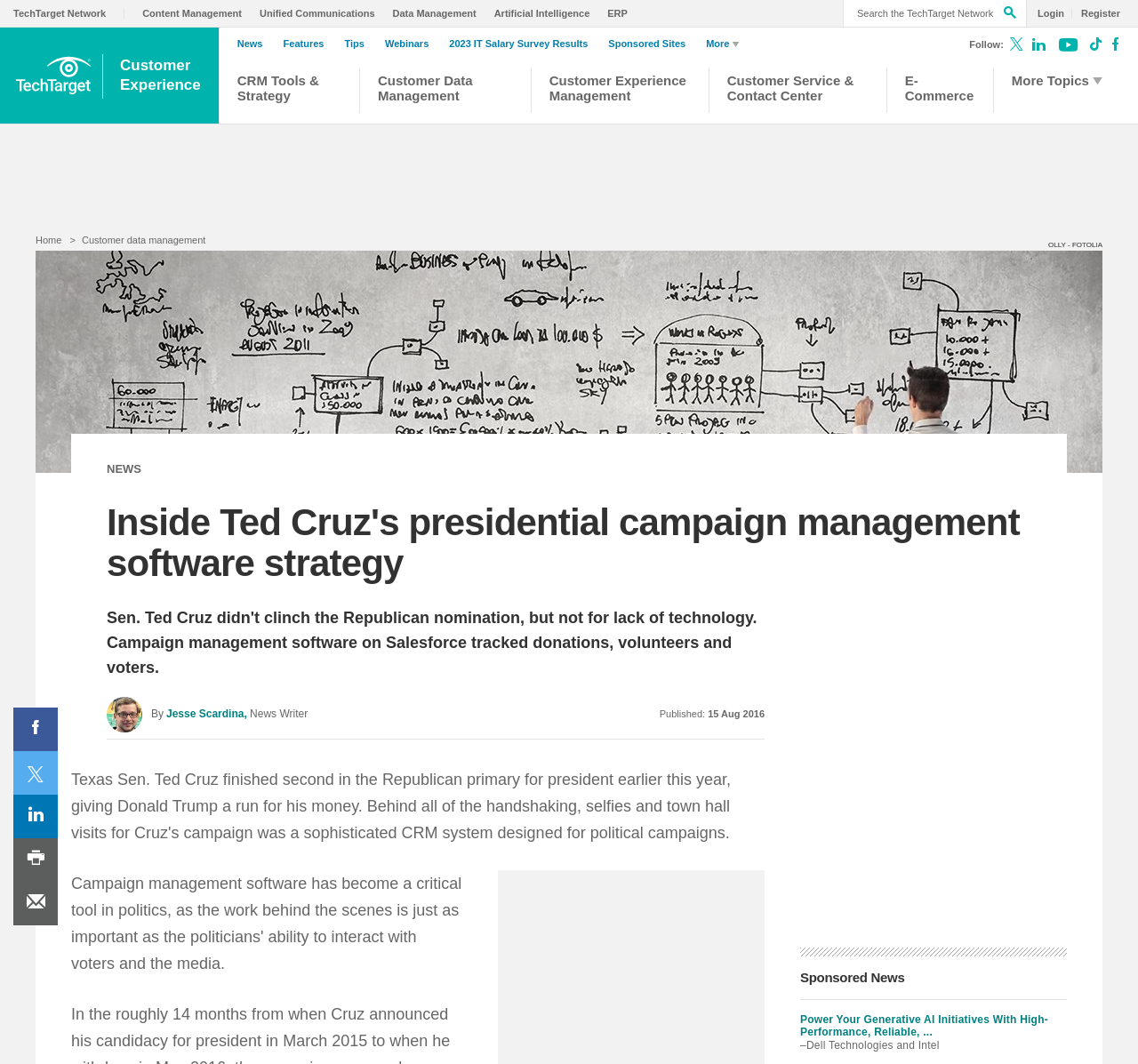Please identify the bounding box coordinates of the element's region that needs to be clicked to fulfill the following instruction: "Search the TechTarget Network". The bounding box coordinates should consist of four float numbers between 0 and 1, i.e., [left, top, right, bottom].

[0.741, 0.0, 0.902, 0.025]